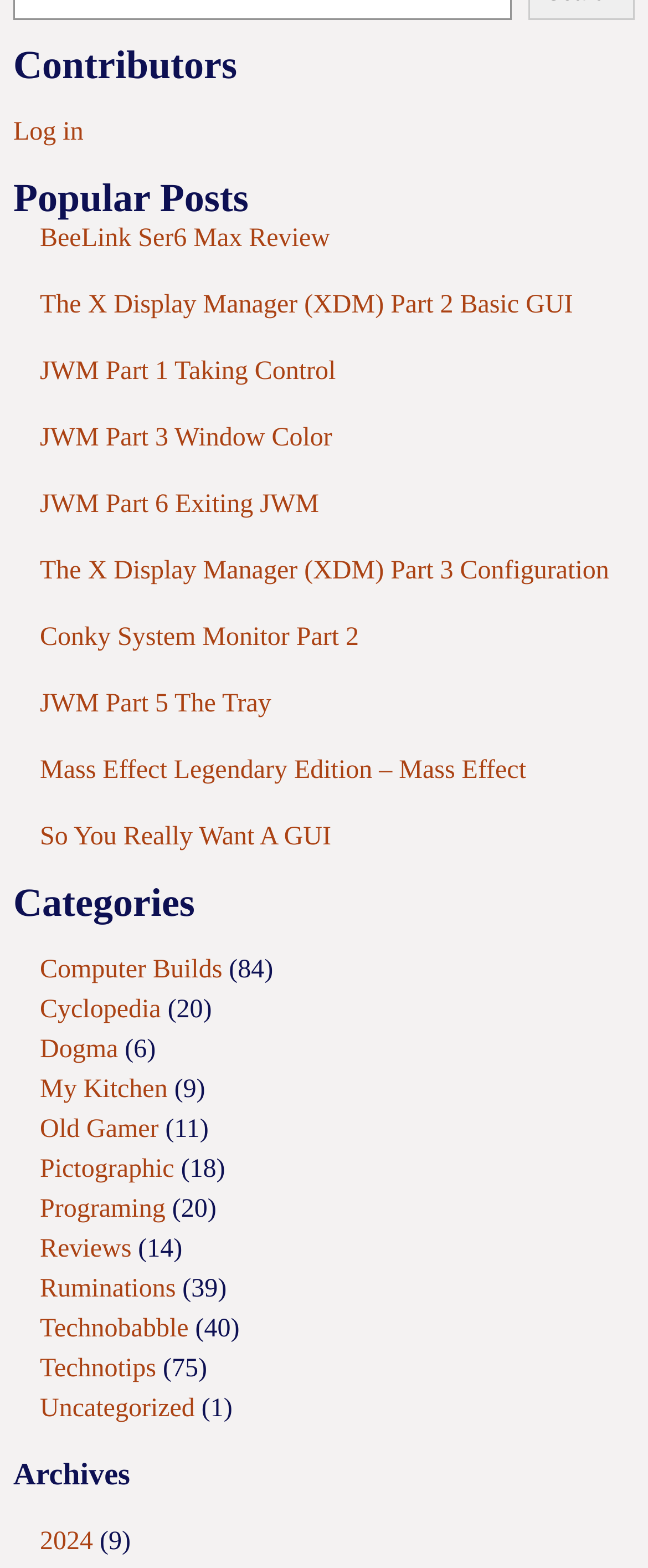From the screenshot, find the bounding box of the UI element matching this description: "Menu". Supply the bounding box coordinates in the form [left, top, right, bottom], each a float between 0 and 1.

None